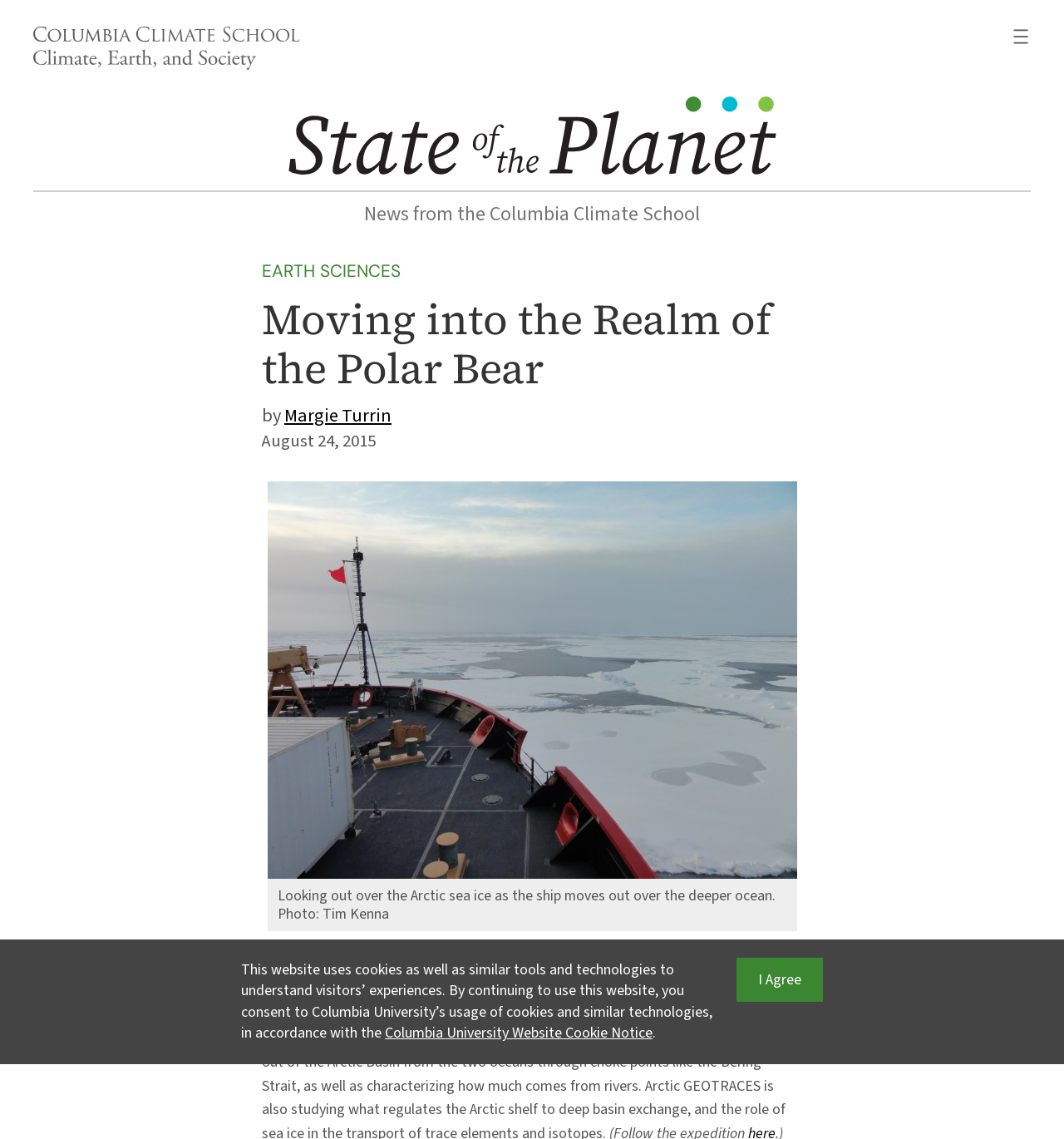Predict the bounding box of the UI element that fits this description: "Germany Nursing Jobs".

None